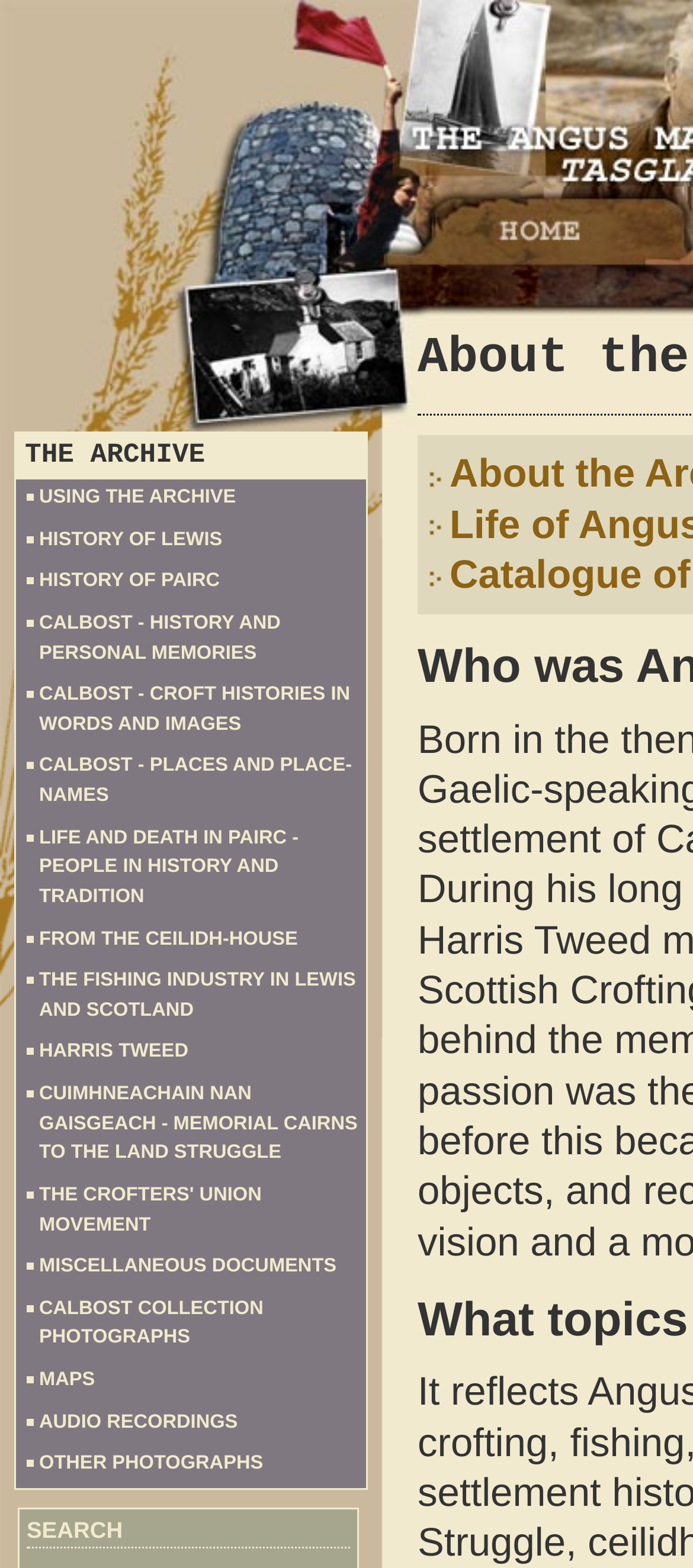What is the topic of the link 'HISTORY OF LEWIS'?
Please use the image to deliver a detailed and complete answer.

I analyzed the text of the link 'HISTORY OF LEWIS' and determined that it is related to the topic of history.